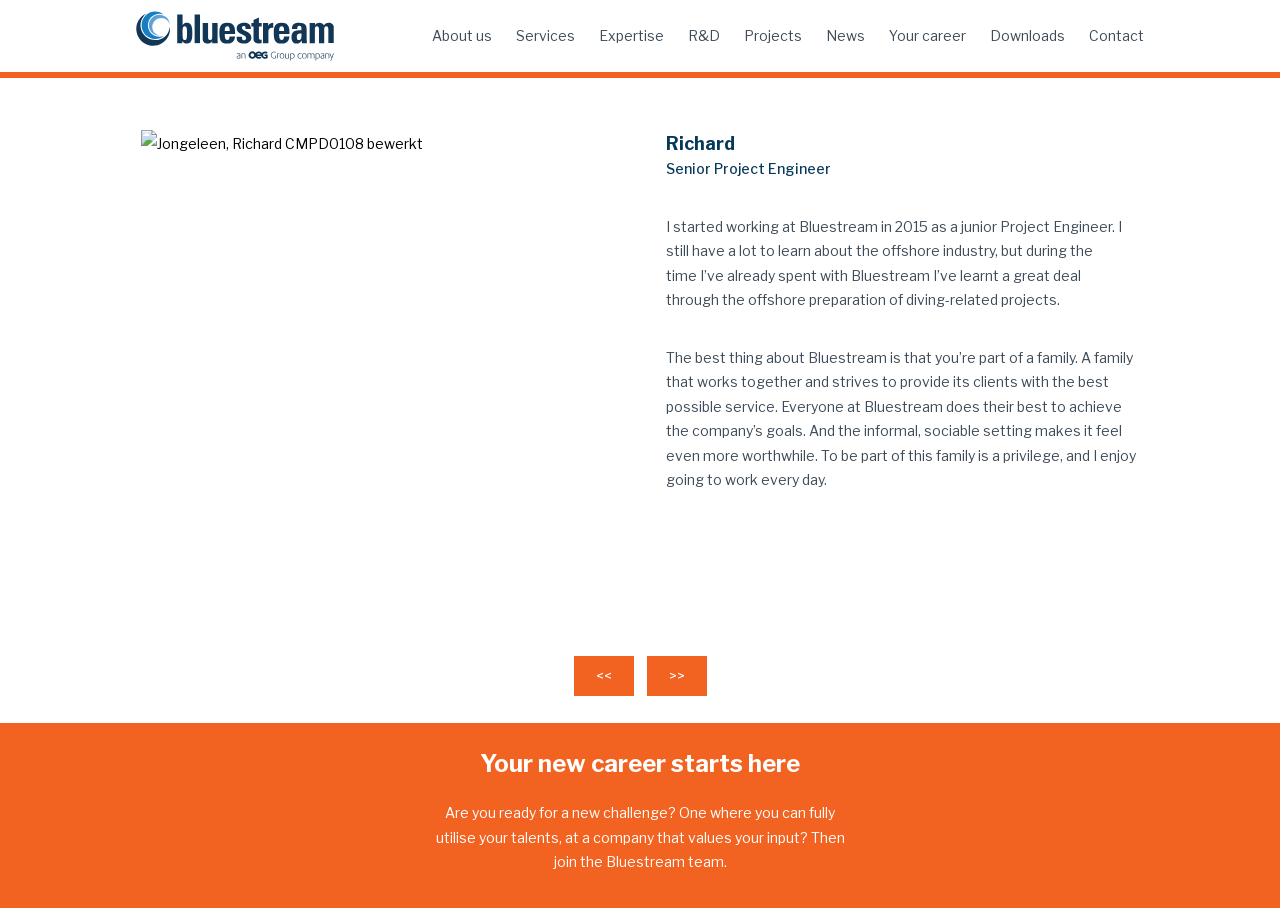What is Richard's job title?
Answer briefly with a single word or phrase based on the image.

Senior Project Engineer